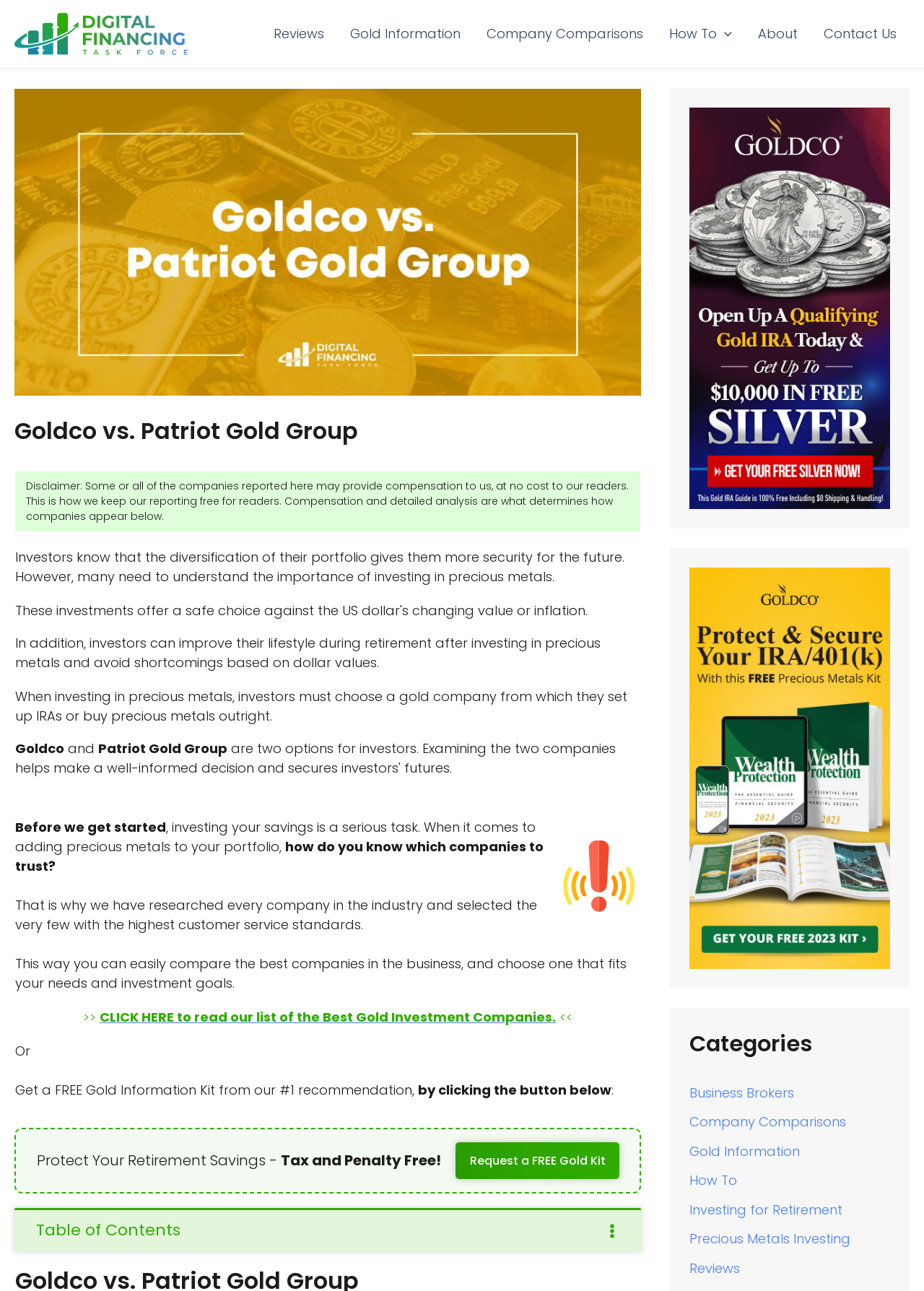Examine the image and give a thorough answer to the following question:
What is the main topic of this webpage?

Based on the content of the webpage, it appears to be comparing and reviewing gold investment companies, specifically Goldco and Patriot Gold Group, to help readers make informed decisions.